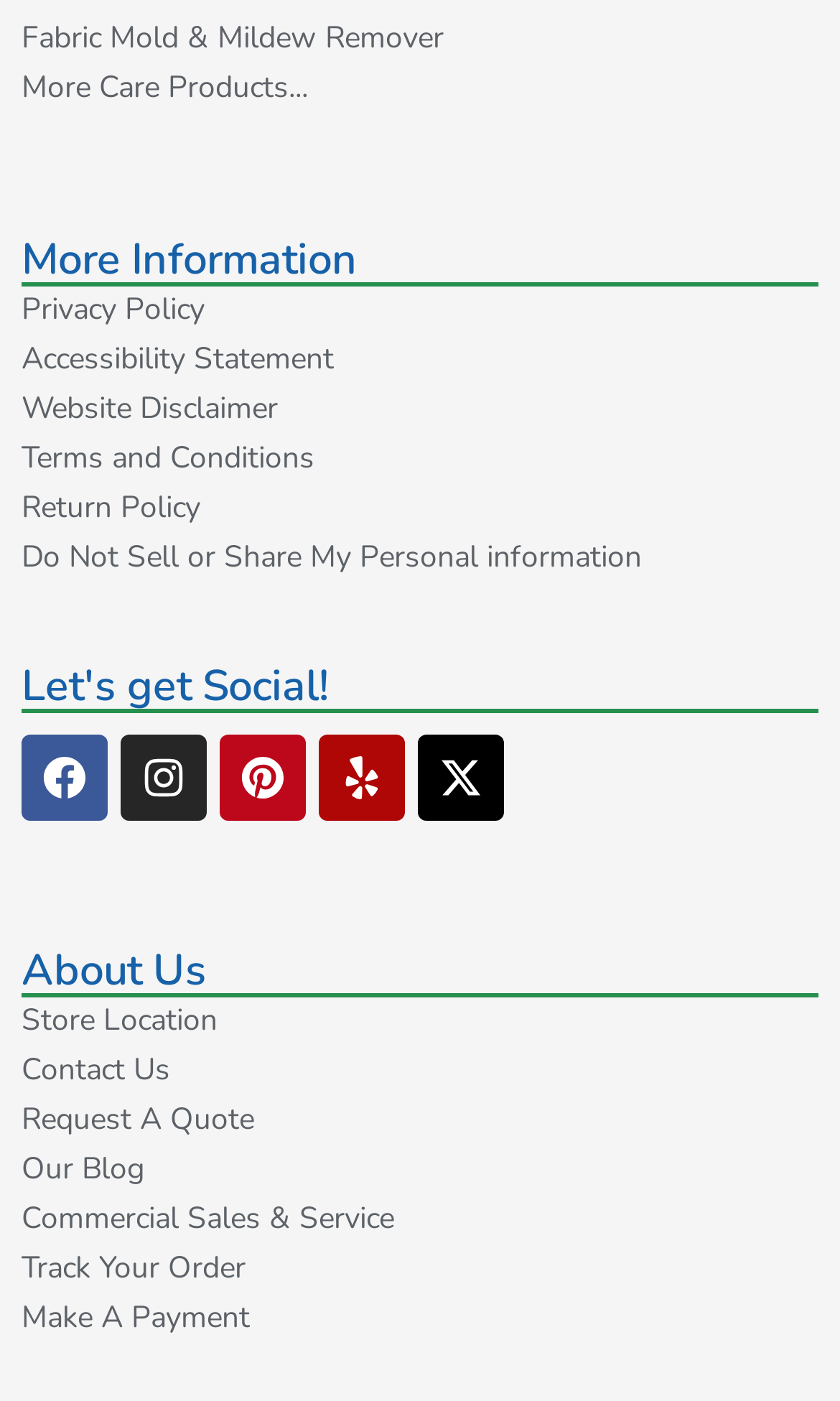How many links are there under the 'More Information' heading?
Your answer should be a single word or phrase derived from the screenshot.

7